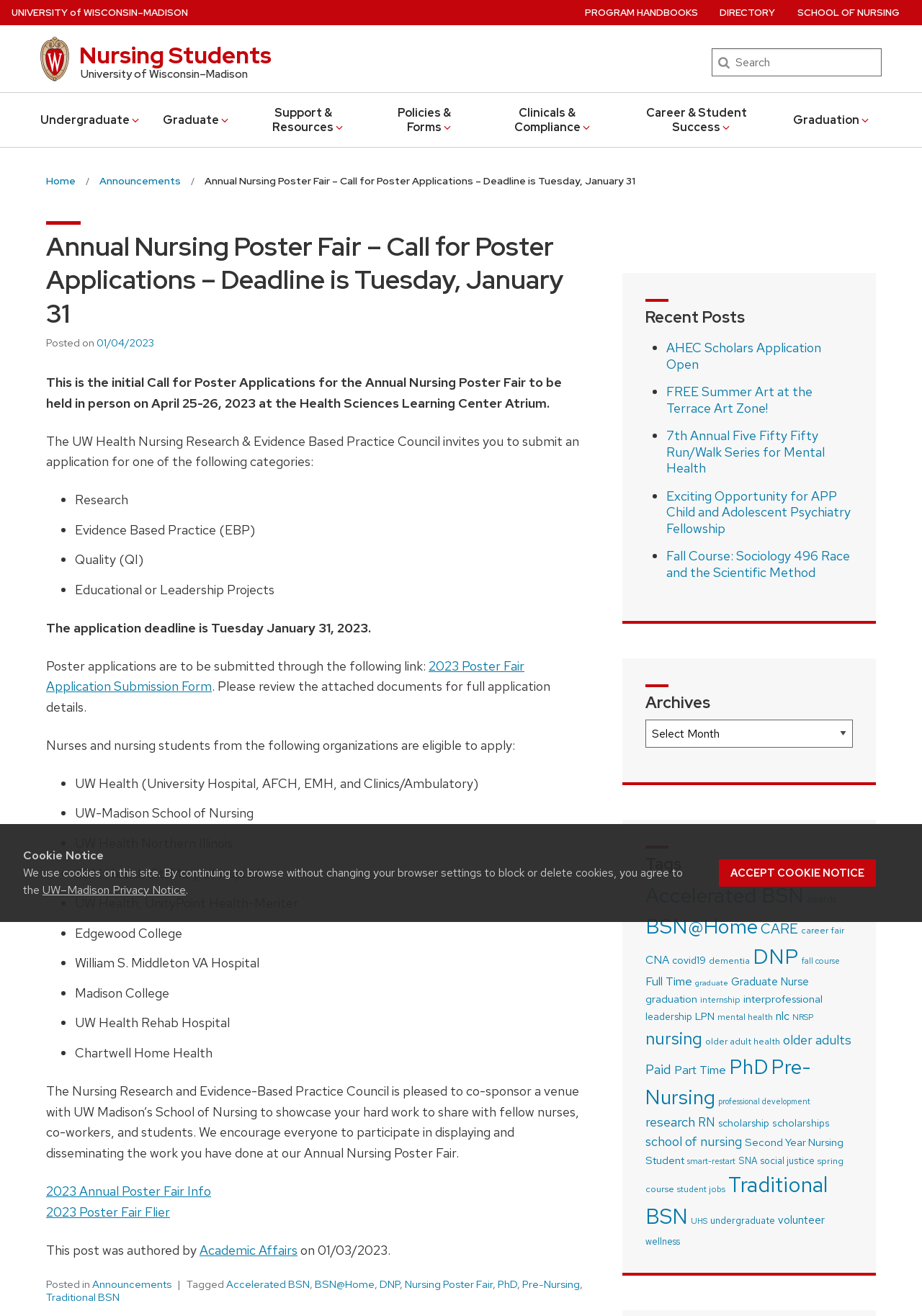Specify the bounding box coordinates of the element's area that should be clicked to execute the given instruction: "Go to undergraduate page". The coordinates should be four float numbers between 0 and 1, i.e., [left, top, right, bottom].

[0.044, 0.083, 0.153, 0.099]